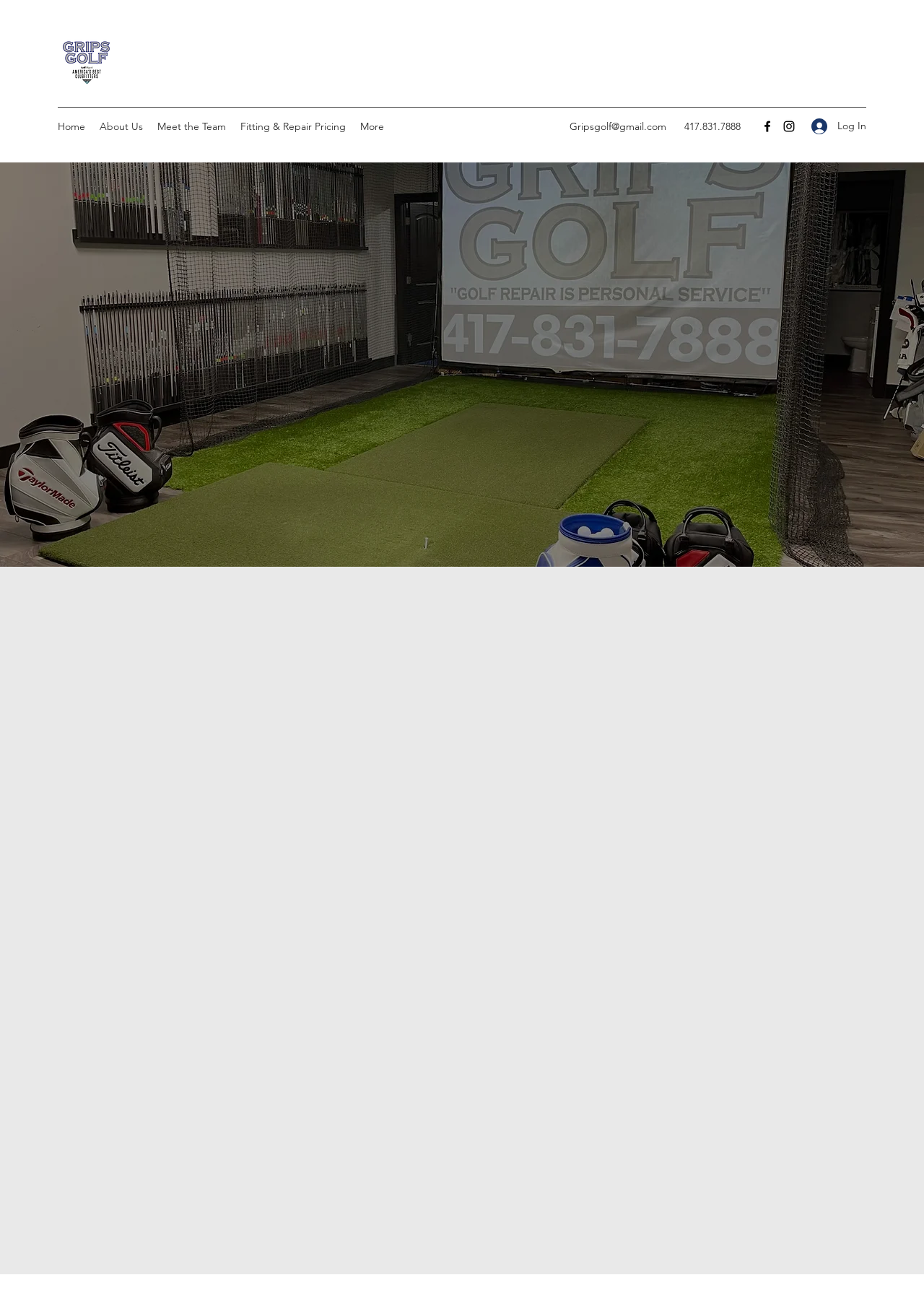Answer the question using only one word or a concise phrase: How many steps are in the fitting process?

7